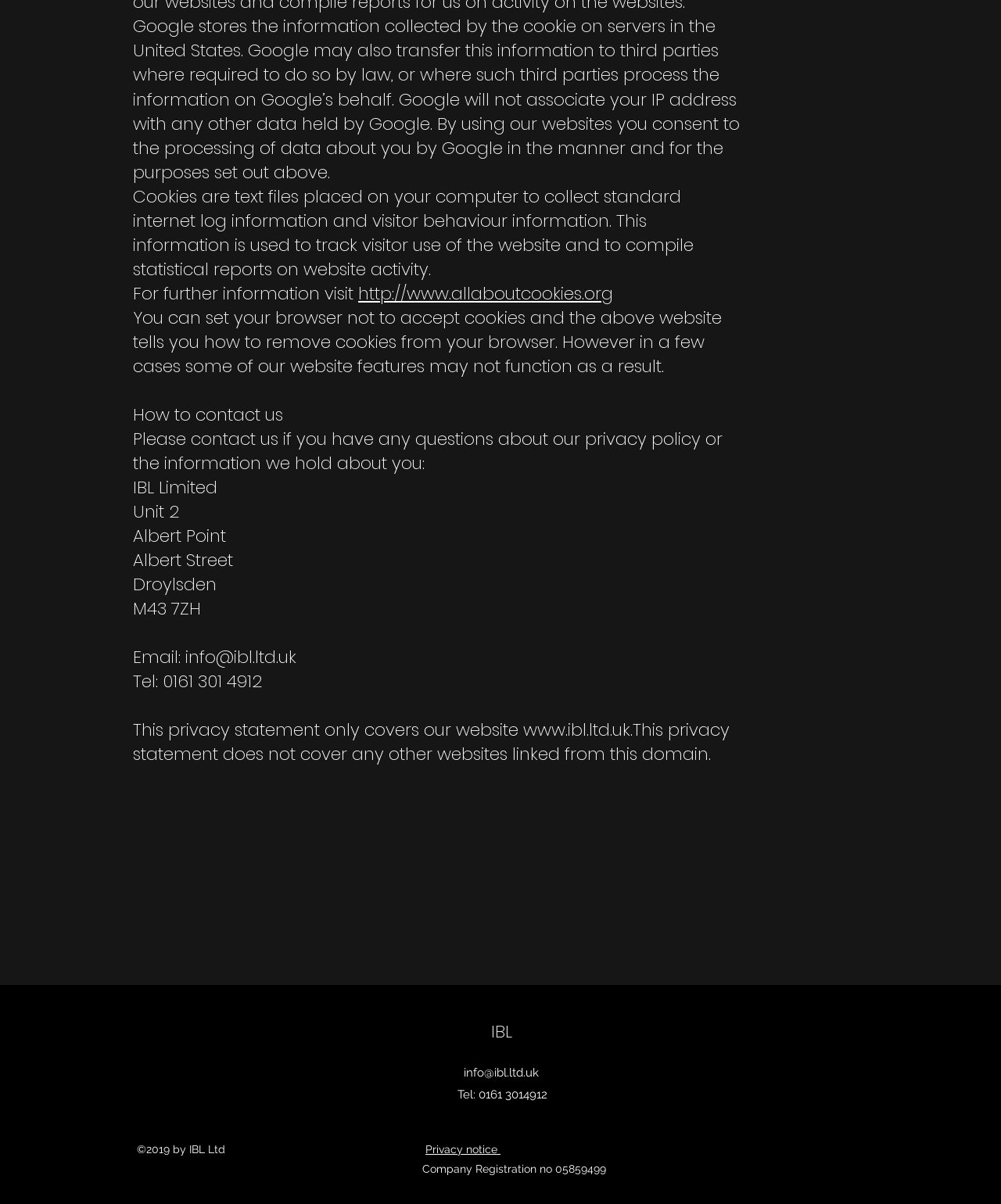What is the purpose of cookies on this website?
Using the image as a reference, answer the question in detail.

According to the text on the webpage, cookies are used to track visitor use of the website and to compile statistical reports on website activity.